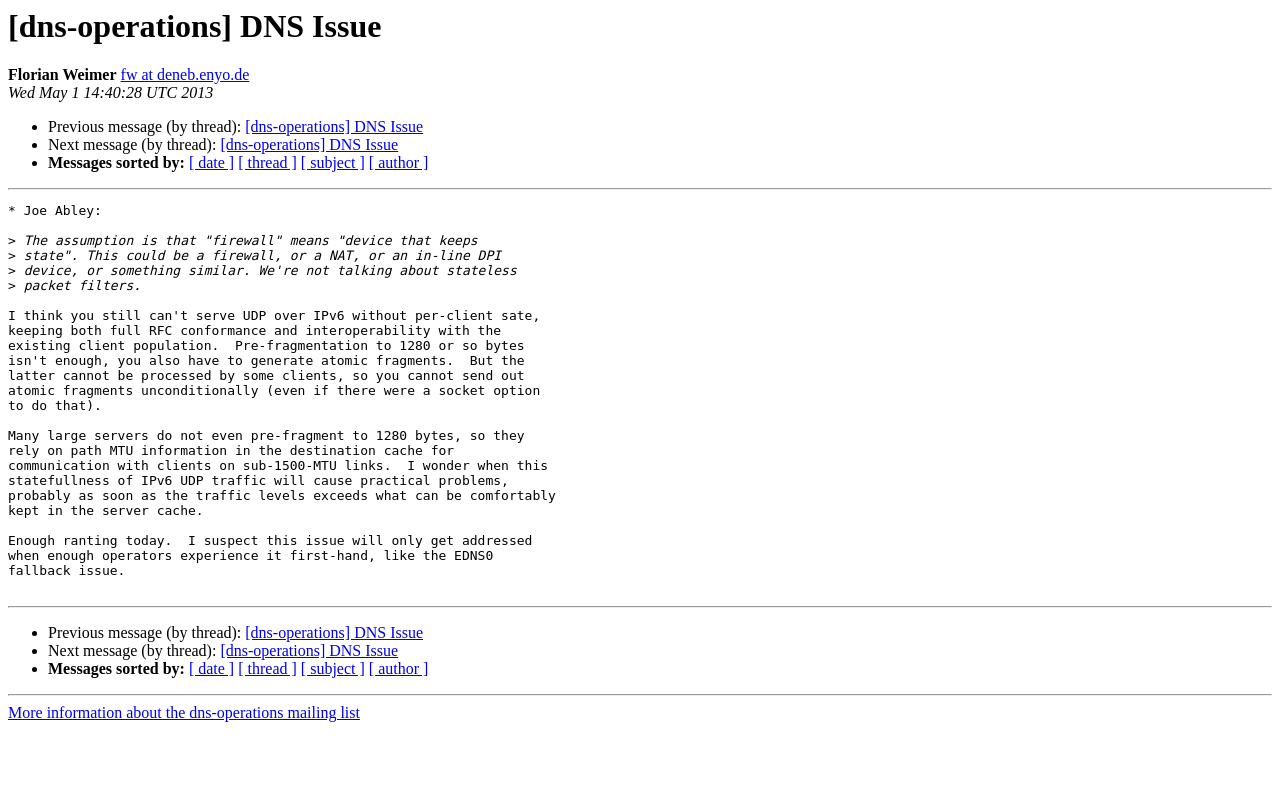Who is the author of the message?
Using the image, answer in one word or phrase.

Joe Abley